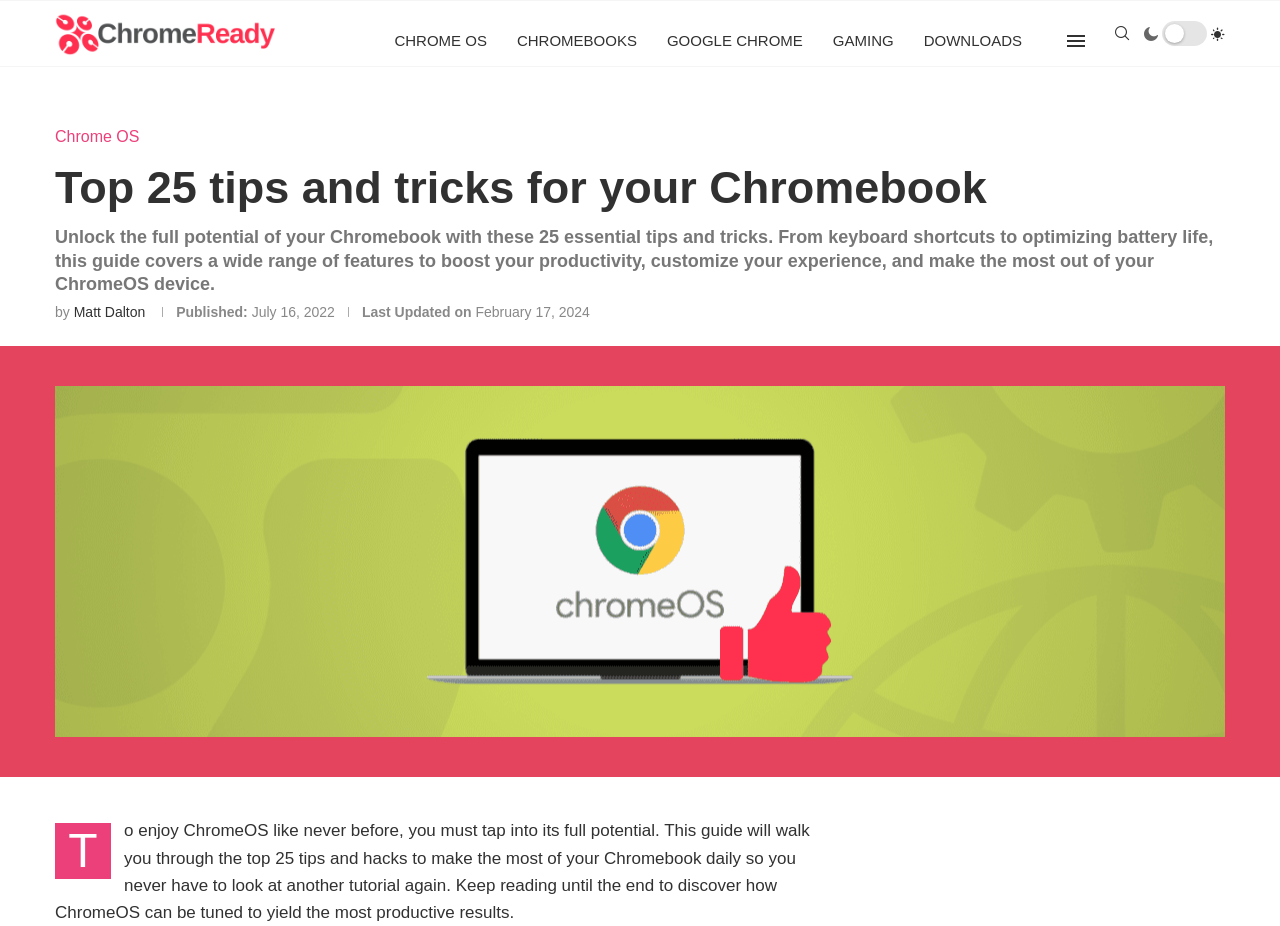Given the element description aria-label="Search", specify the bounding box coordinates of the corresponding UI element in the format (top-left x, top-left y, bottom-right x, bottom-right y). All values must be between 0 and 1.

[0.869, 0.001, 0.884, 0.087]